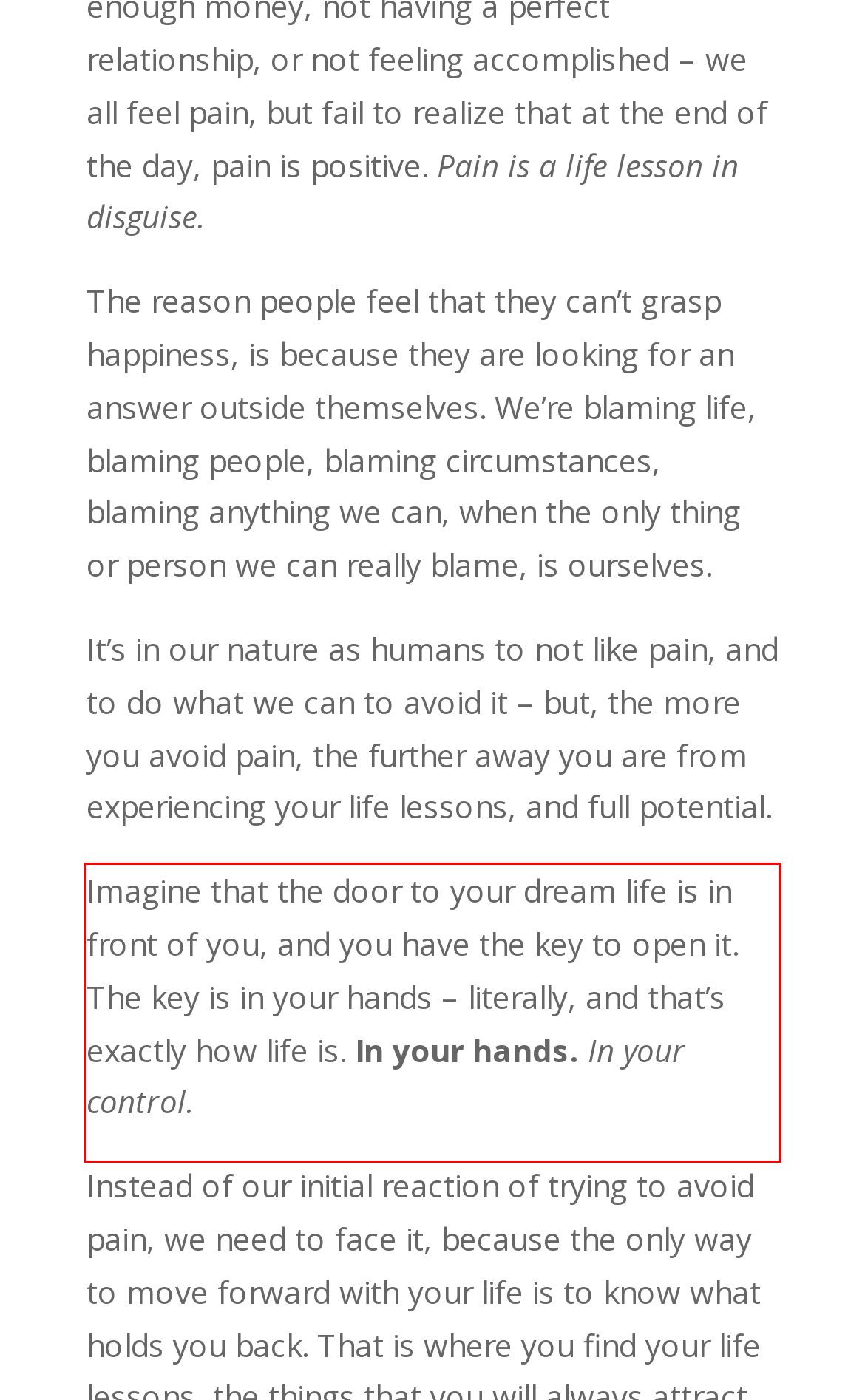Given a screenshot of a webpage containing a red rectangle bounding box, extract and provide the text content found within the red bounding box.

Imagine that the door to your dream life is in front of you, and you have the key to open it. The key is in your hands – literally, and that’s exactly how life is. In your hands. In your control.